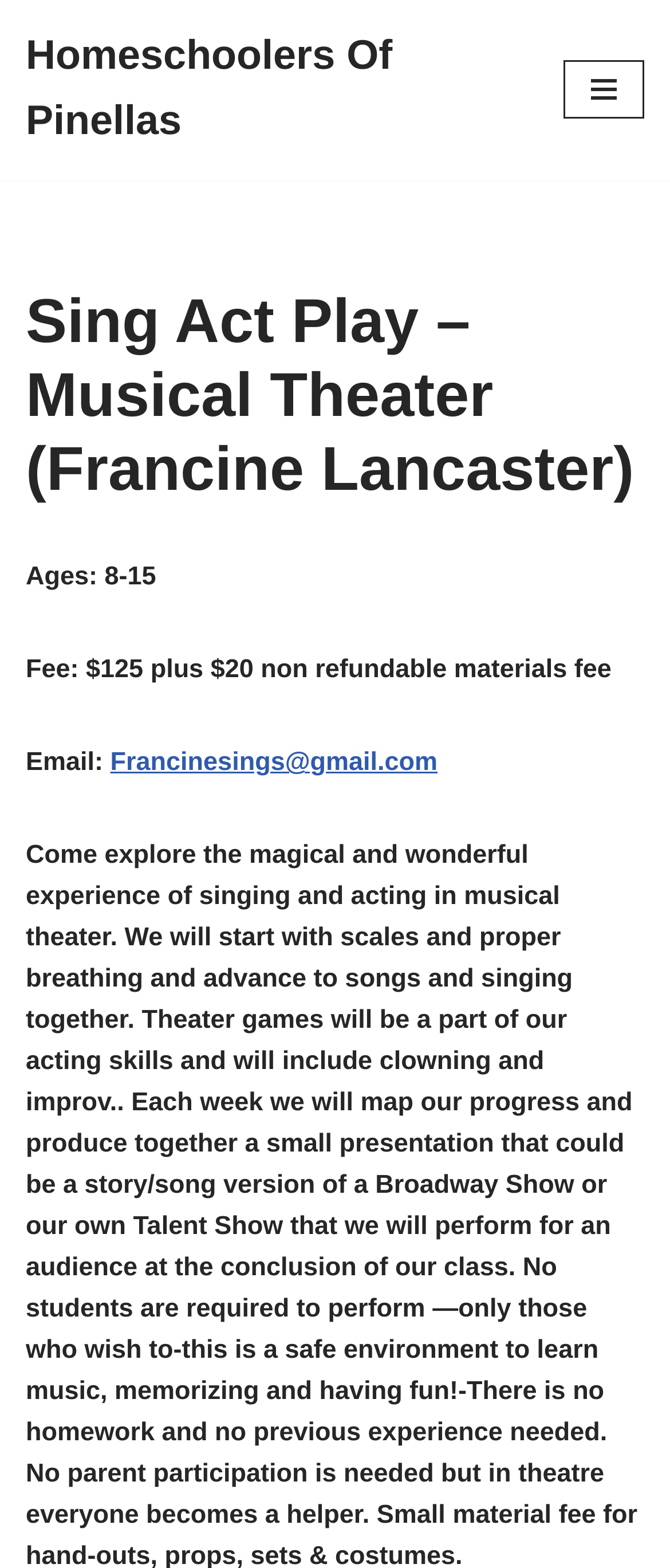Please examine the image and provide a detailed answer to the question: Is the navigation menu expanded?

I found the answer by examining the button element that says 'Navigation Menu' which has an attribute 'expanded' set to 'False', indicating that the menu is not expanded.